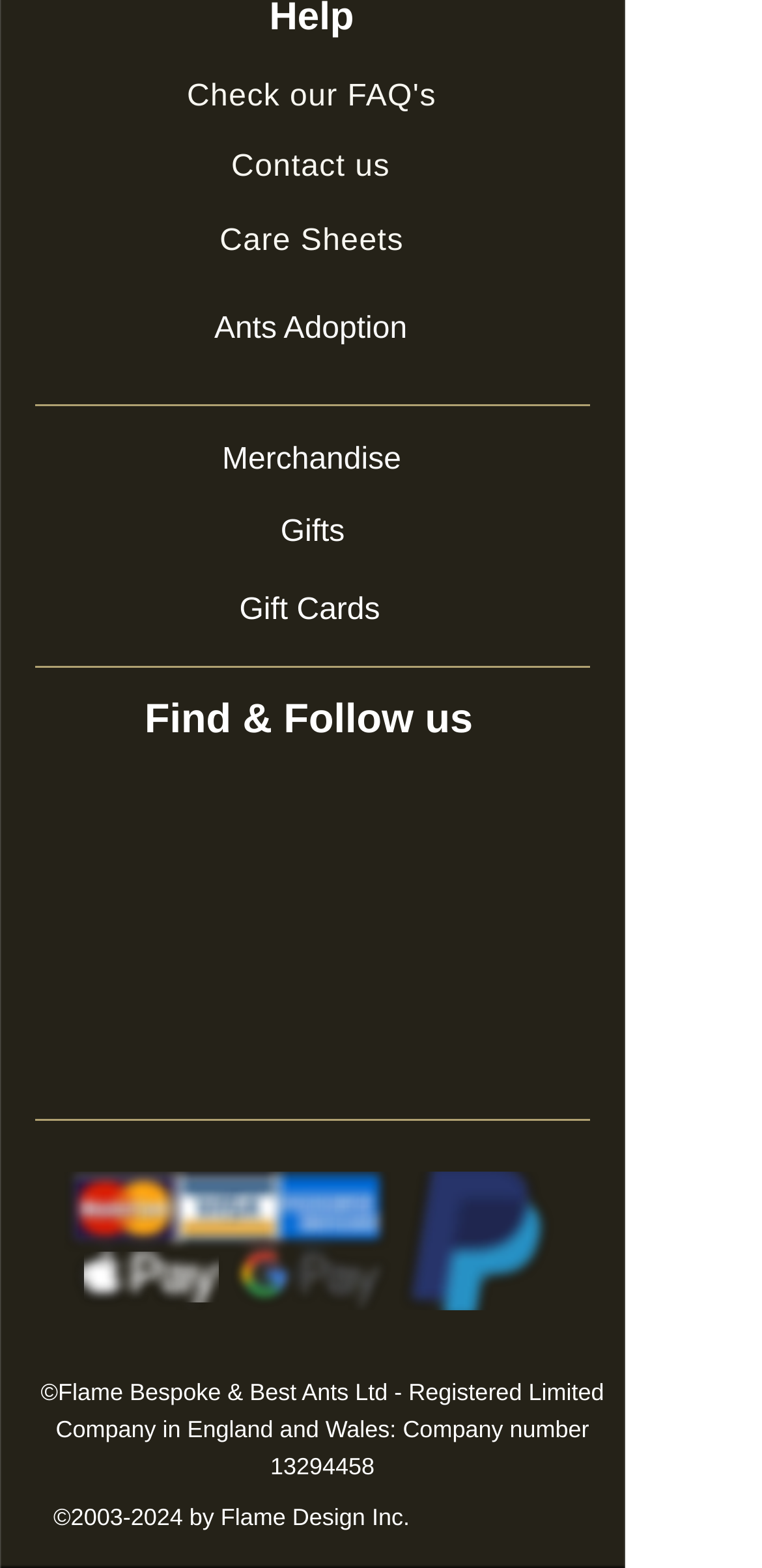Locate the bounding box coordinates of the element that should be clicked to execute the following instruction: "Check the FAQ's".

[0.245, 0.052, 0.573, 0.073]